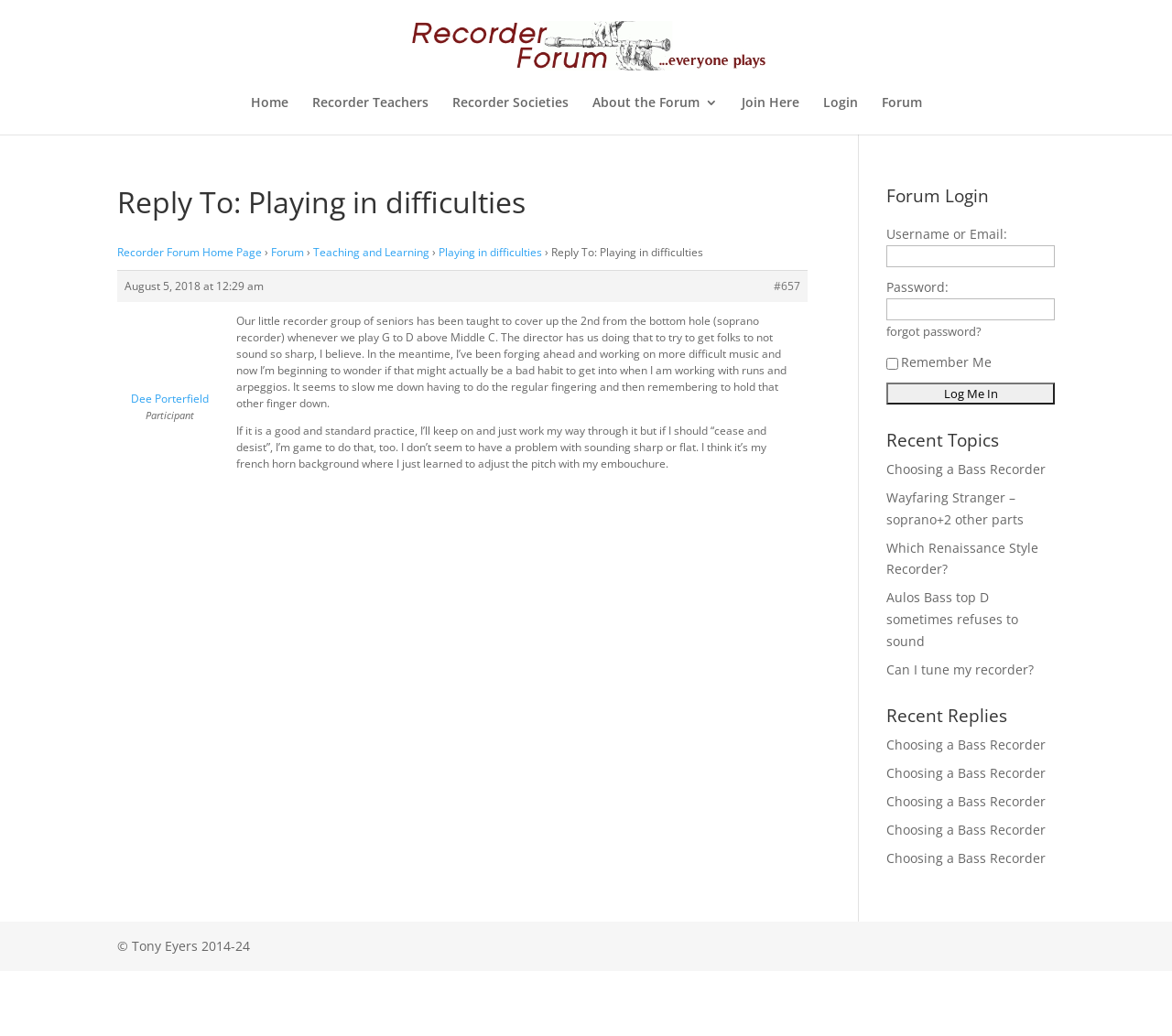Utilize the details in the image to thoroughly answer the following question: What is the name of the forum?

The name of the forum can be found in the top-left corner of the webpage, where it is written as a link 'Recorder Forum'.